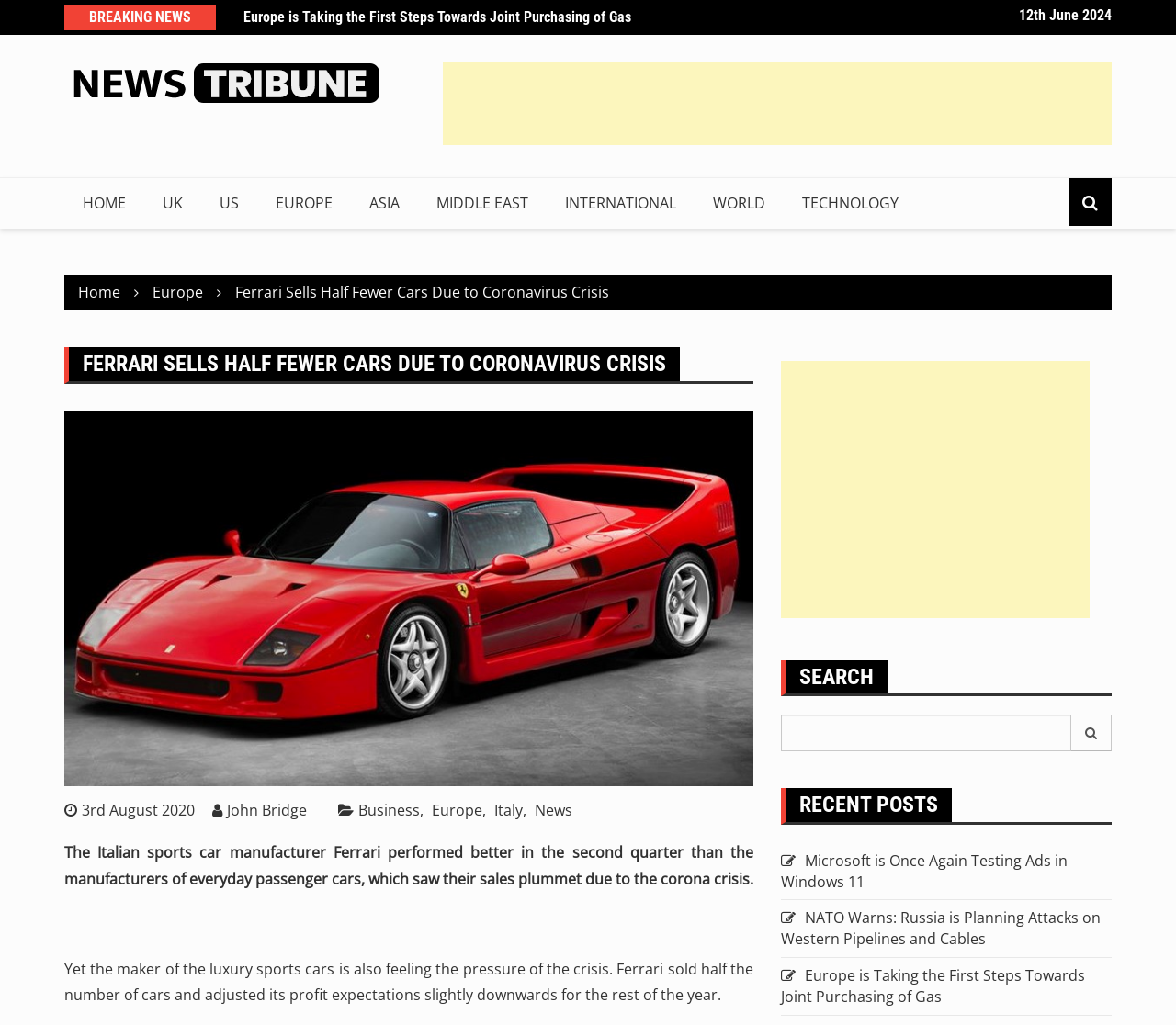Using the provided element description: "Asia", identify the bounding box coordinates. The coordinates should be four floats between 0 and 1 in the order [left, top, right, bottom].

[0.298, 0.174, 0.355, 0.223]